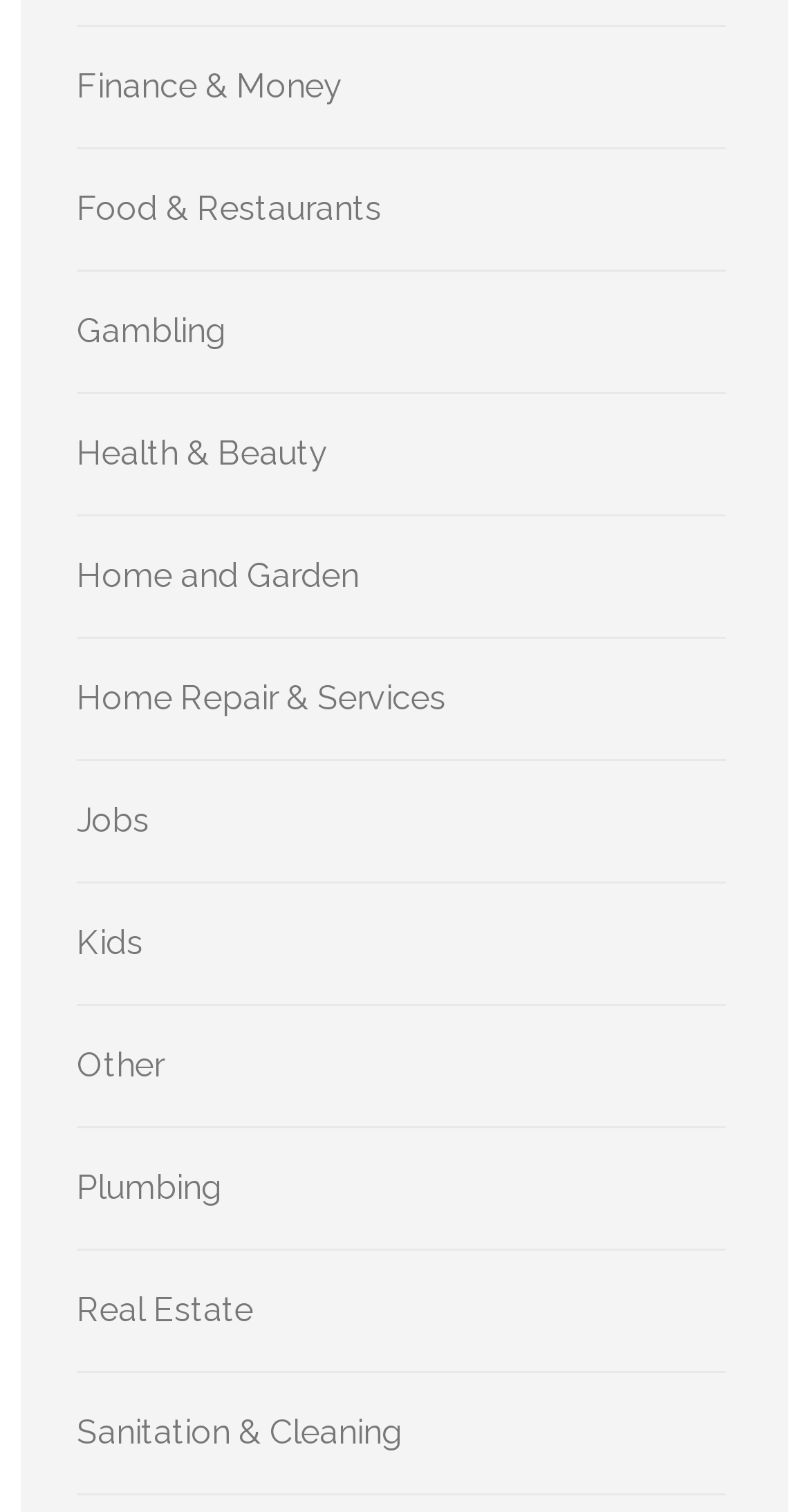Identify the coordinates of the bounding box for the element that must be clicked to accomplish the instruction: "View Health & Beauty".

[0.095, 0.287, 0.405, 0.313]